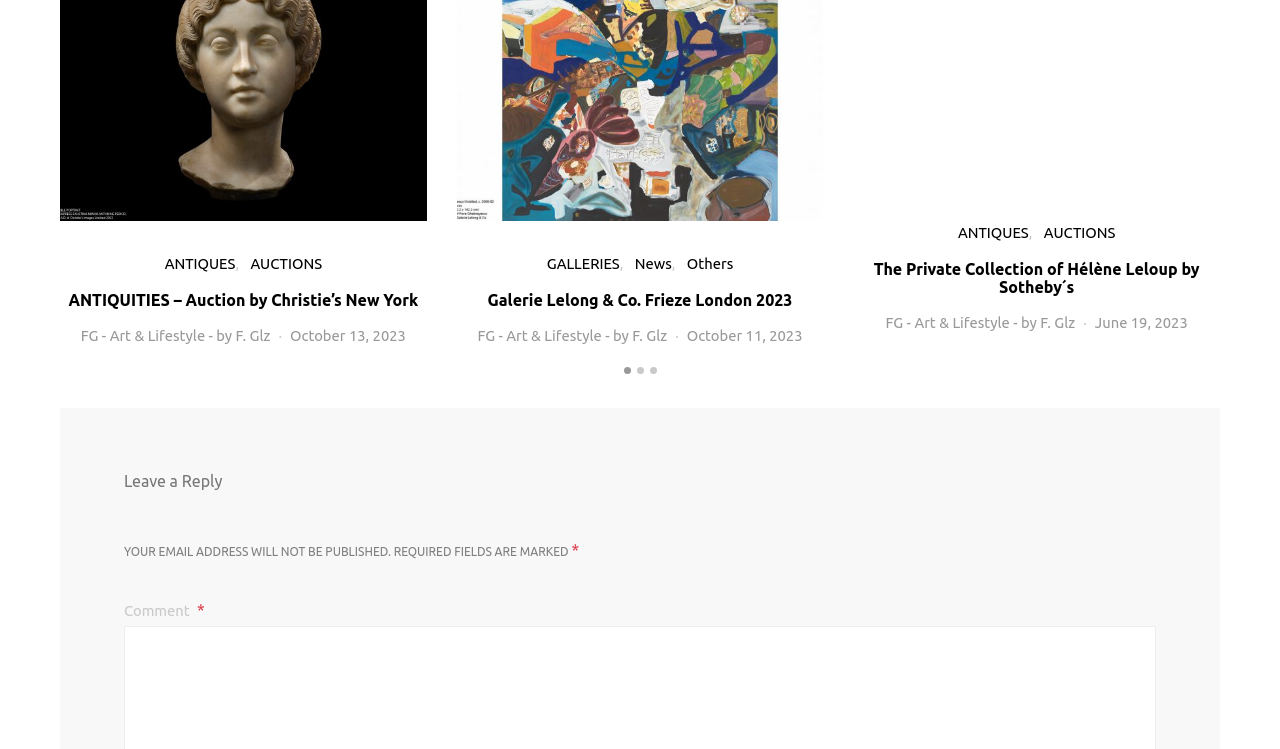Using the elements shown in the image, answer the question comprehensively: How many buttons are there for pagination?

I counted the buttons that seem to be for pagination, and there are three, arranged horizontally.